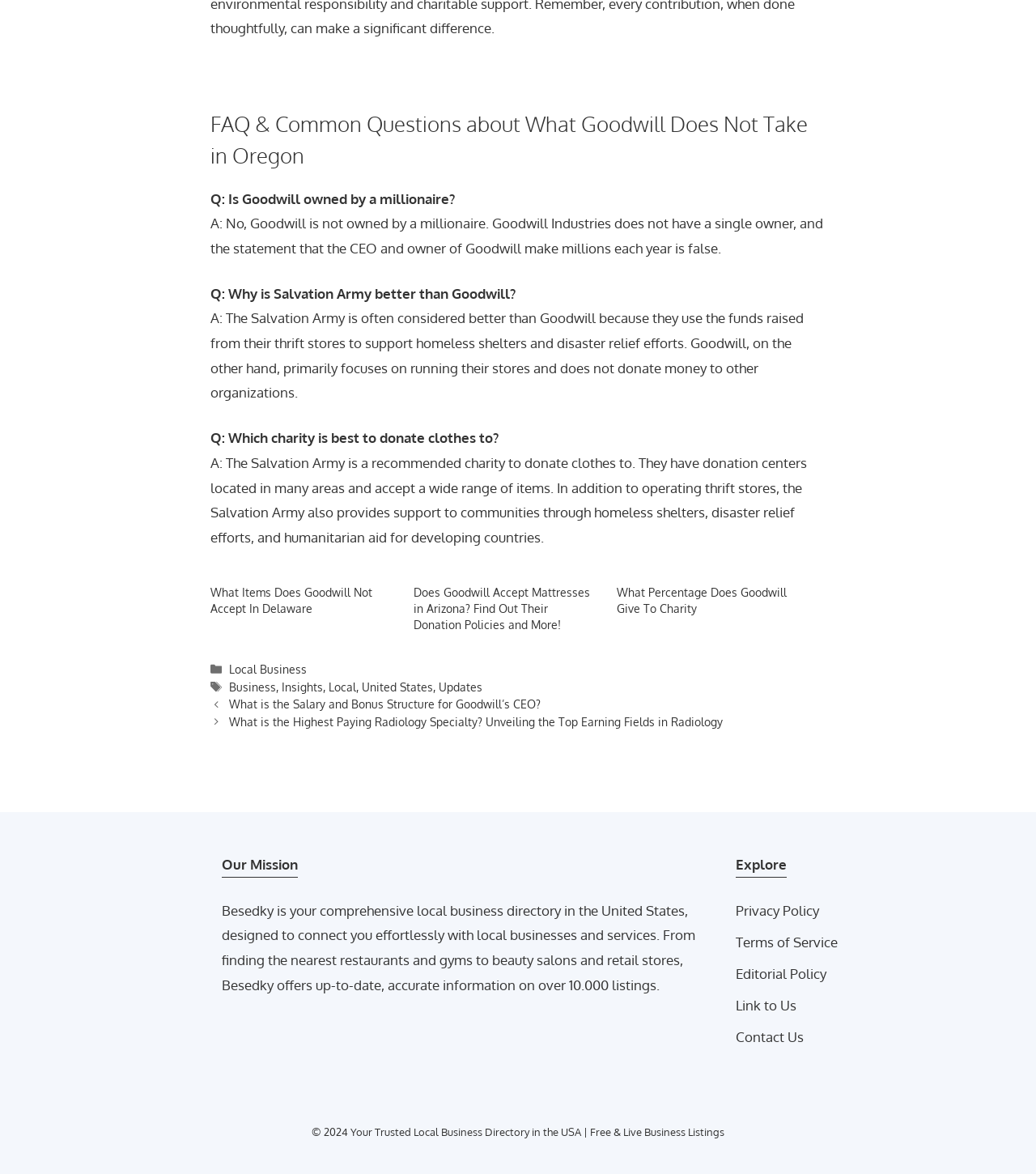Give a concise answer using only one word or phrase for this question:
What is the purpose of the Salvation Army?

Homeless shelters and disaster relief